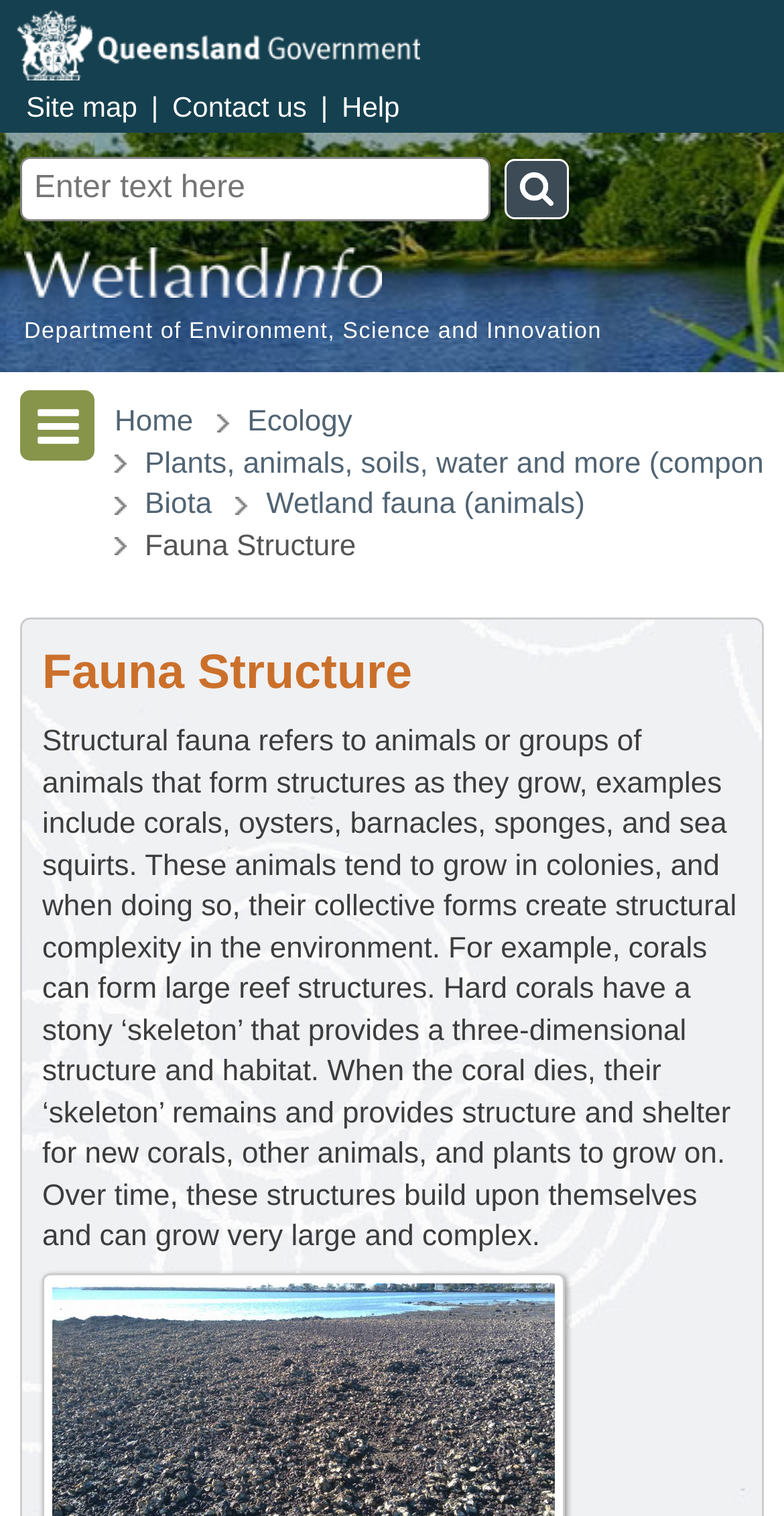Look at the image and give a detailed response to the following question: What is the name of the related website that is linked from this webpage?

I found the answer by looking at the link on the webpage, which says 'WetlandInfo'. This suggests that WetlandInfo is a related website that is linked from this webpage.